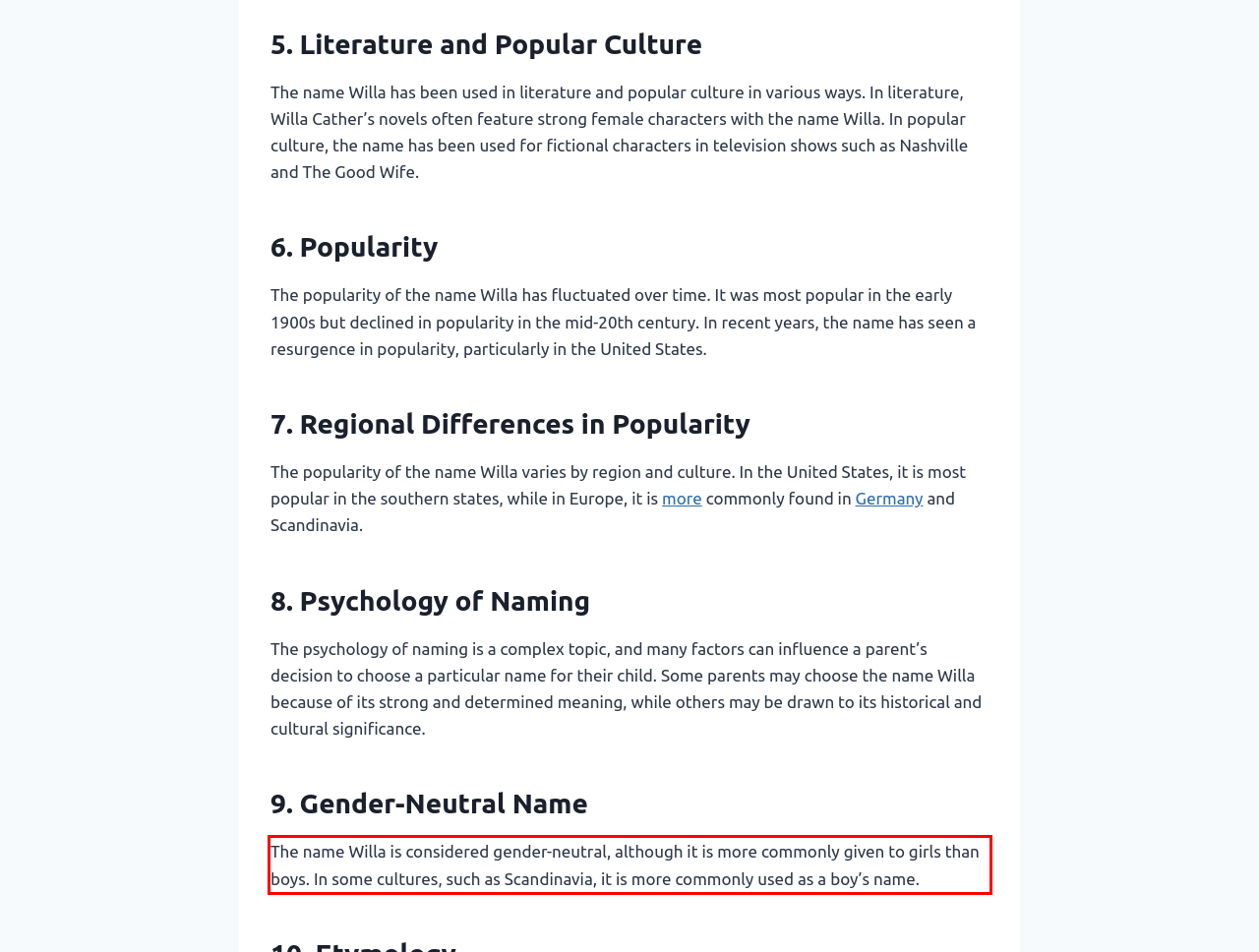Please perform OCR on the UI element surrounded by the red bounding box in the given webpage screenshot and extract its text content.

The name Willa is considered gender-neutral, although it is more commonly given to girls than boys. In some cultures, such as Scandinavia, it is more commonly used as a boy’s name.